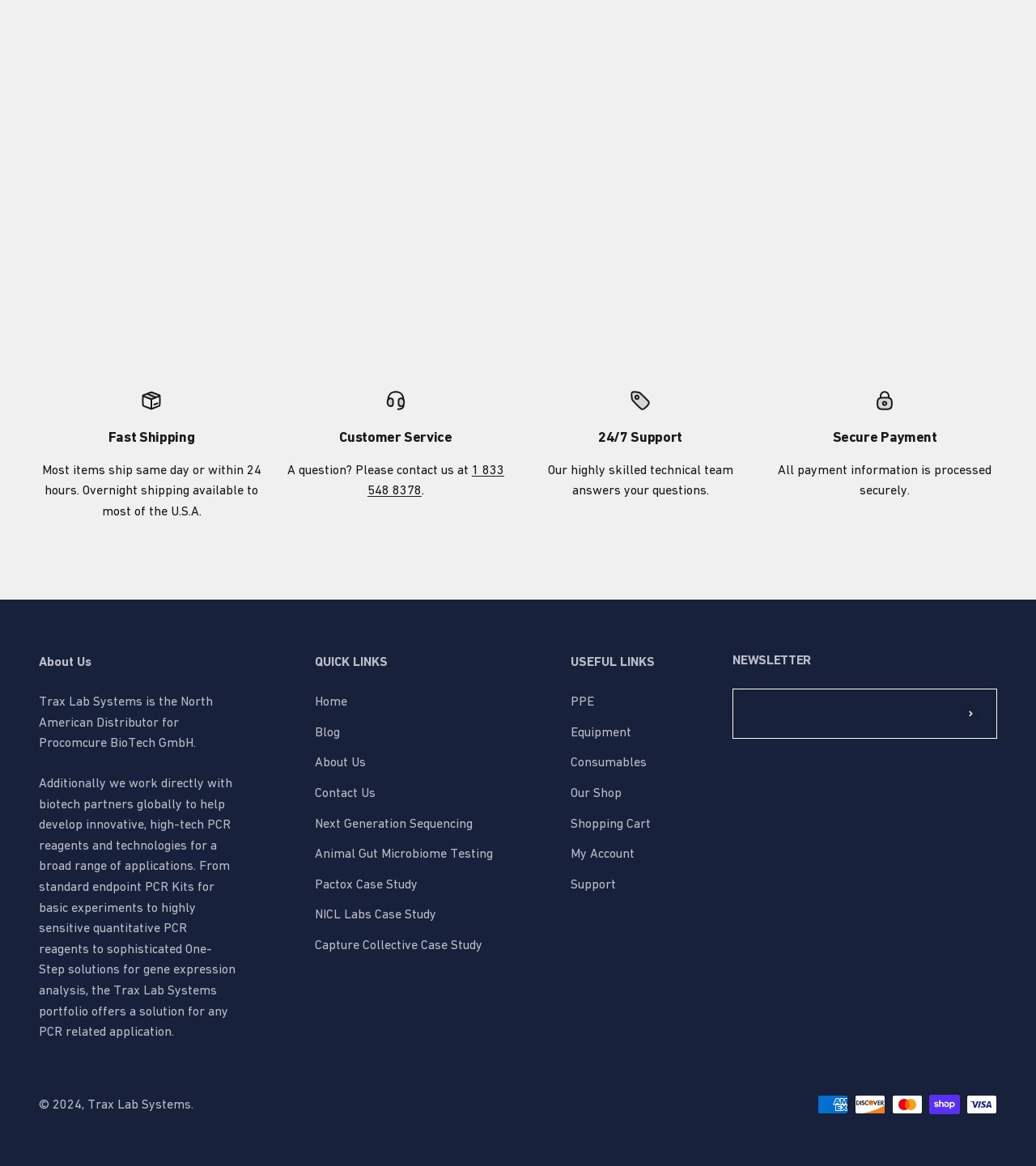Please answer the following question as detailed as possible based on the image: 
What types of payment are accepted?

I found this information by looking at the bottom of the webpage, where there are images of different payment methods, including American Express, Discover, Mastercard, Shop Pay, and Visa.